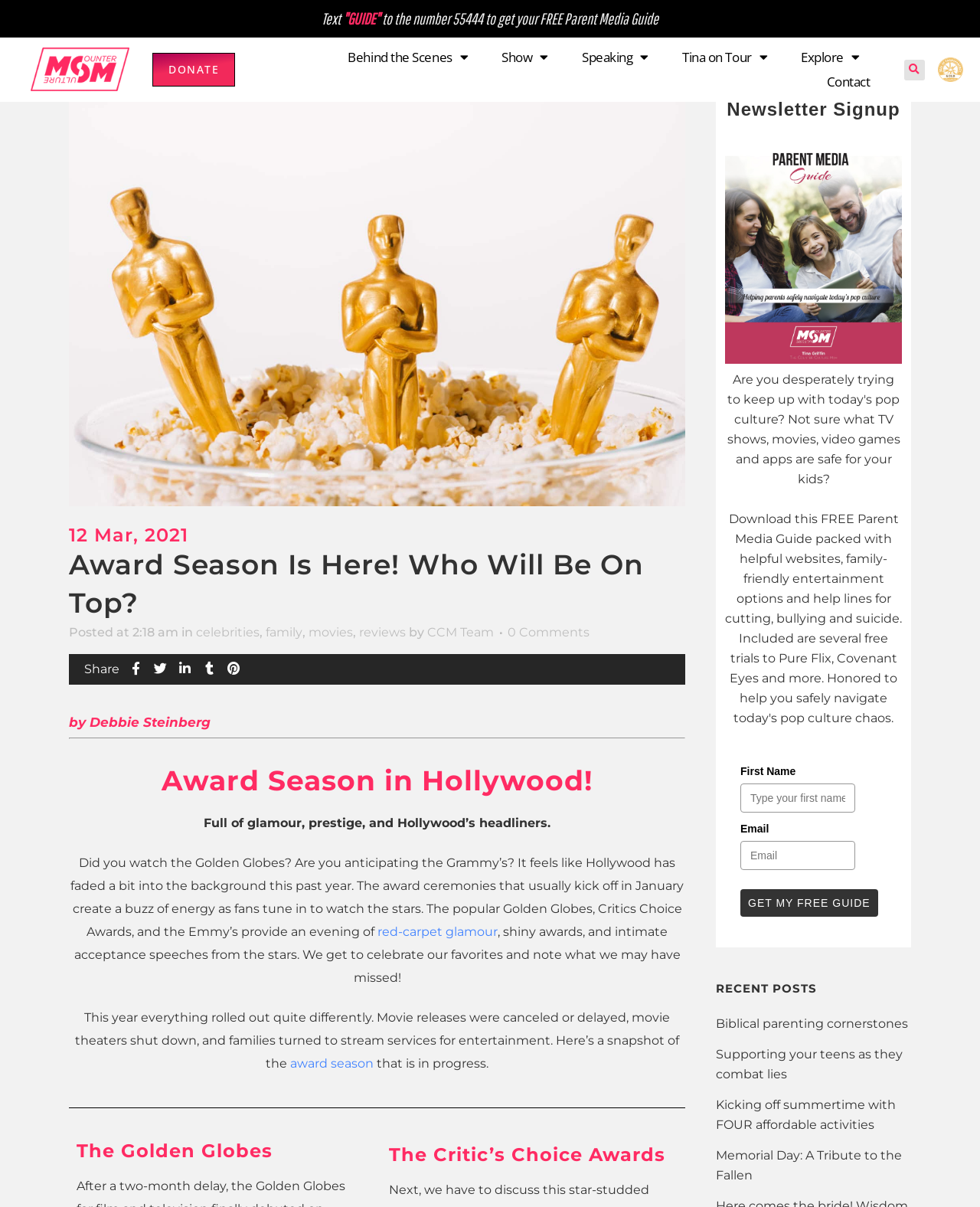Identify the bounding box coordinates for the element that needs to be clicked to fulfill this instruction: "Contact the college through phone". Provide the coordinates in the format of four float numbers between 0 and 1: [left, top, right, bottom].

None